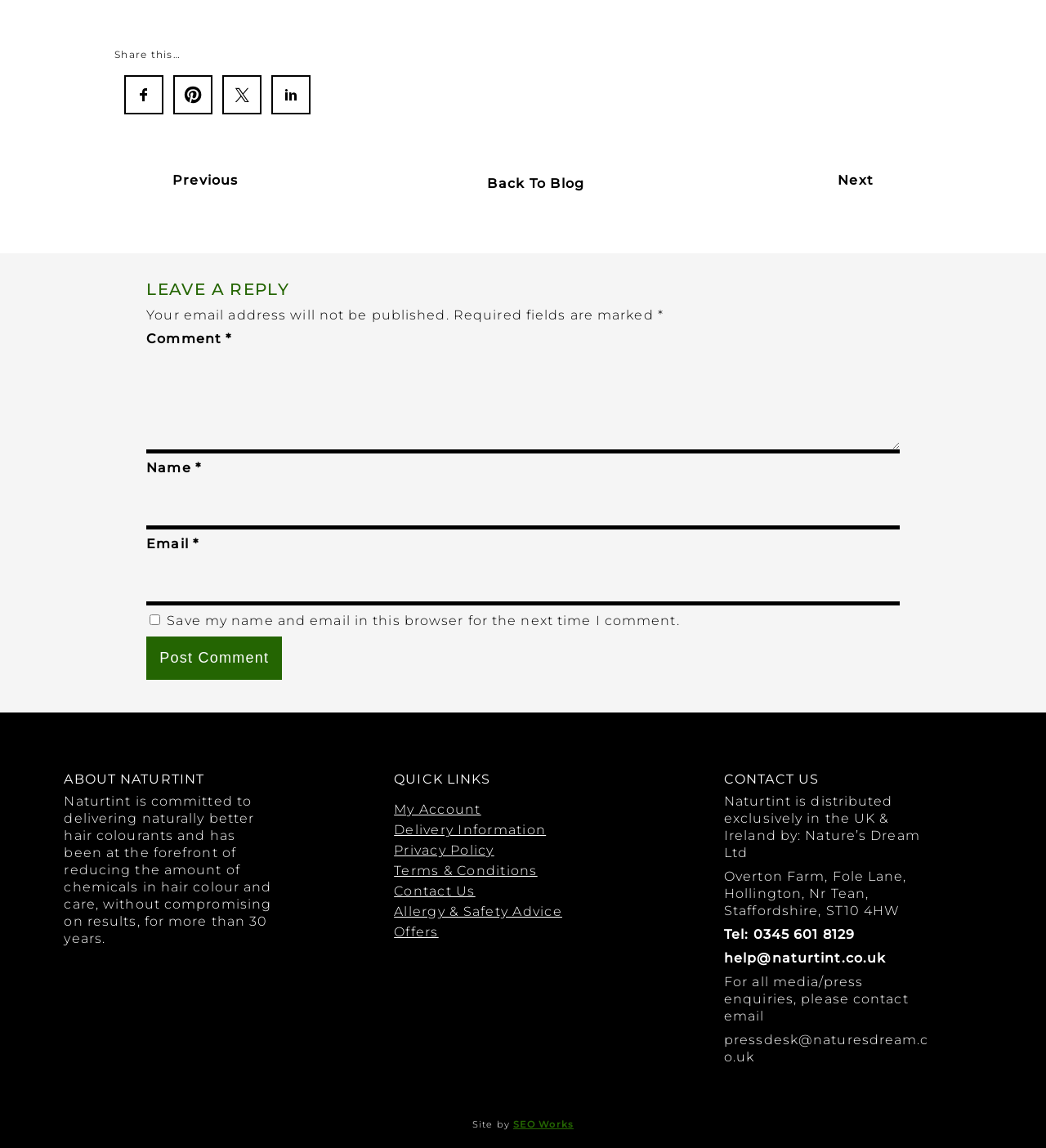How many quick links are available?
Provide a detailed answer to the question, using the image to inform your response.

There are seven quick links available, including 'My Account', 'Delivery Information', 'Privacy Policy', 'Terms & Conditions', 'Contact Us', 'Allergy & Safety Advice', and 'Offers', which are located in the 'QUICK LINKS' section of the webpage.